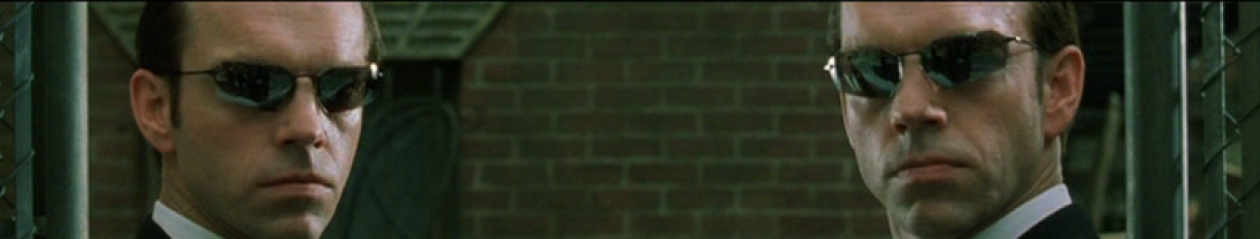What is the mood of the scene?
From the image, respond with a single word or phrase.

tense